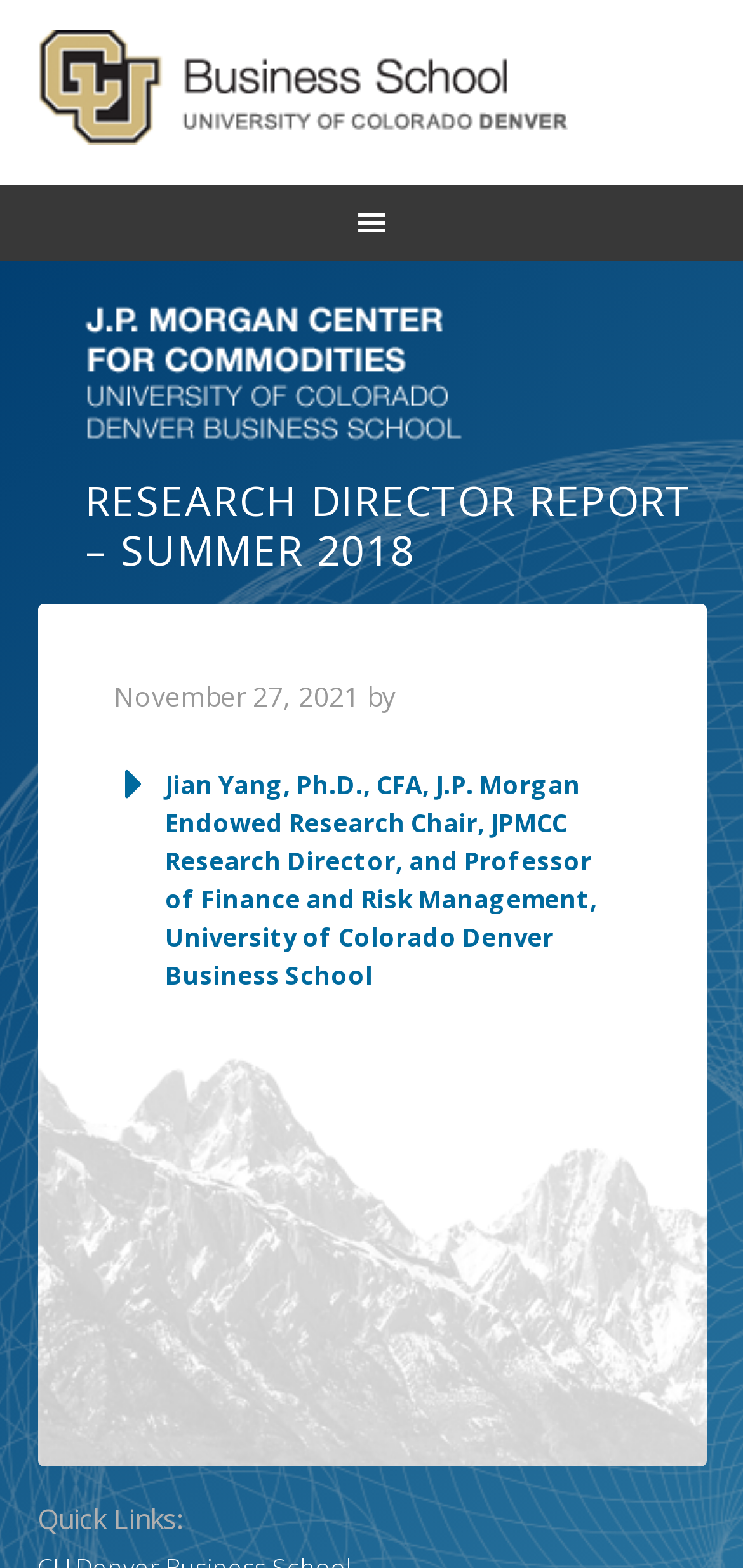From the webpage screenshot, identify the region described by GCARD. Provide the bounding box coordinates as (top-left x, top-left y, bottom-right x, bottom-right y), with each value being a floating point number between 0 and 1.

[0.05, 0.019, 0.95, 0.092]